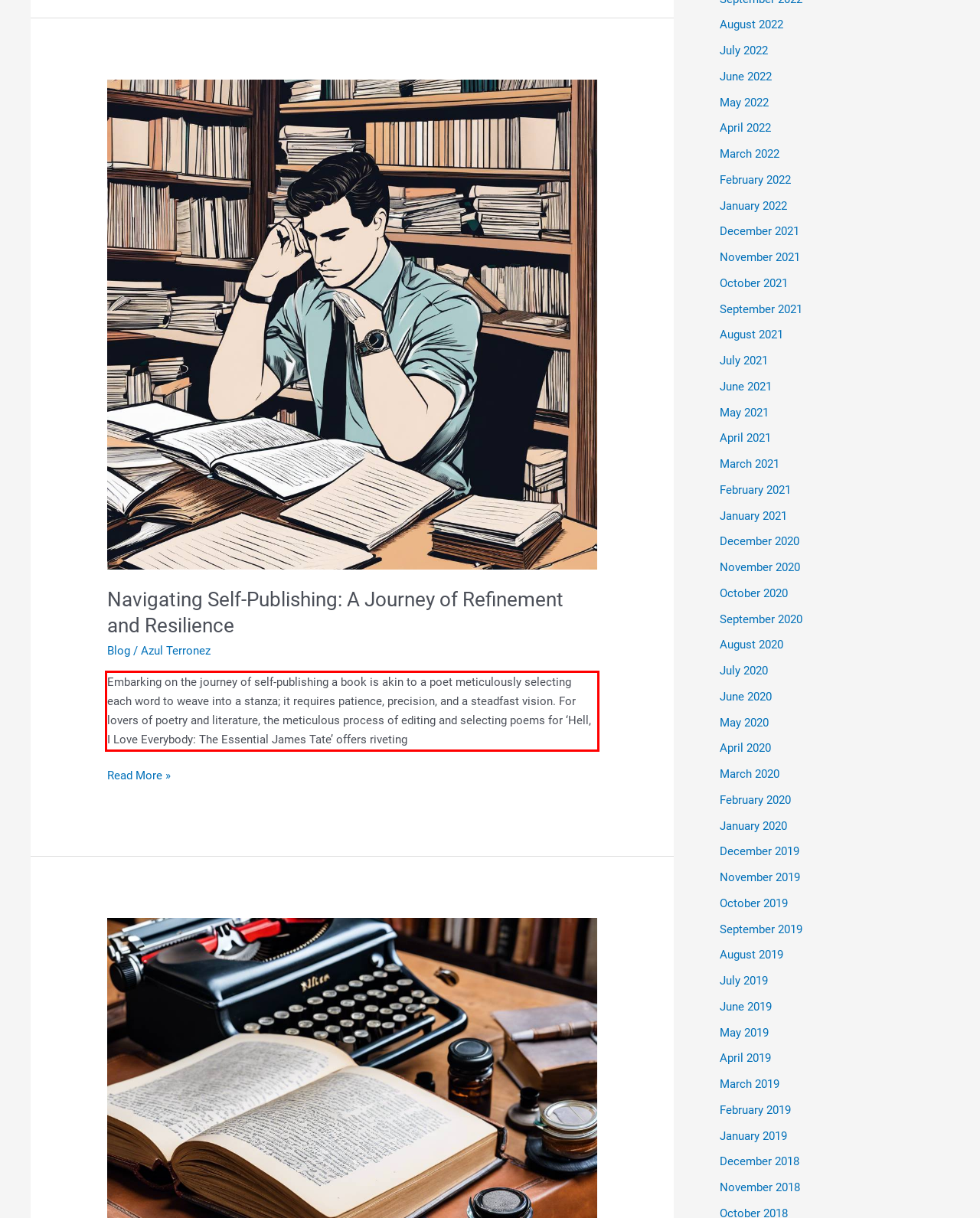With the provided screenshot of a webpage, locate the red bounding box and perform OCR to extract the text content inside it.

Embarking on the journey of self-publishing a book is akin to a poet meticulously selecting each word to weave into a stanza; it requires patience, precision, and a steadfast vision. For lovers of poetry and literature, the meticulous process of editing and selecting poems for ‘Hell, I Love Everybody: The Essential James Tate’ offers riveting